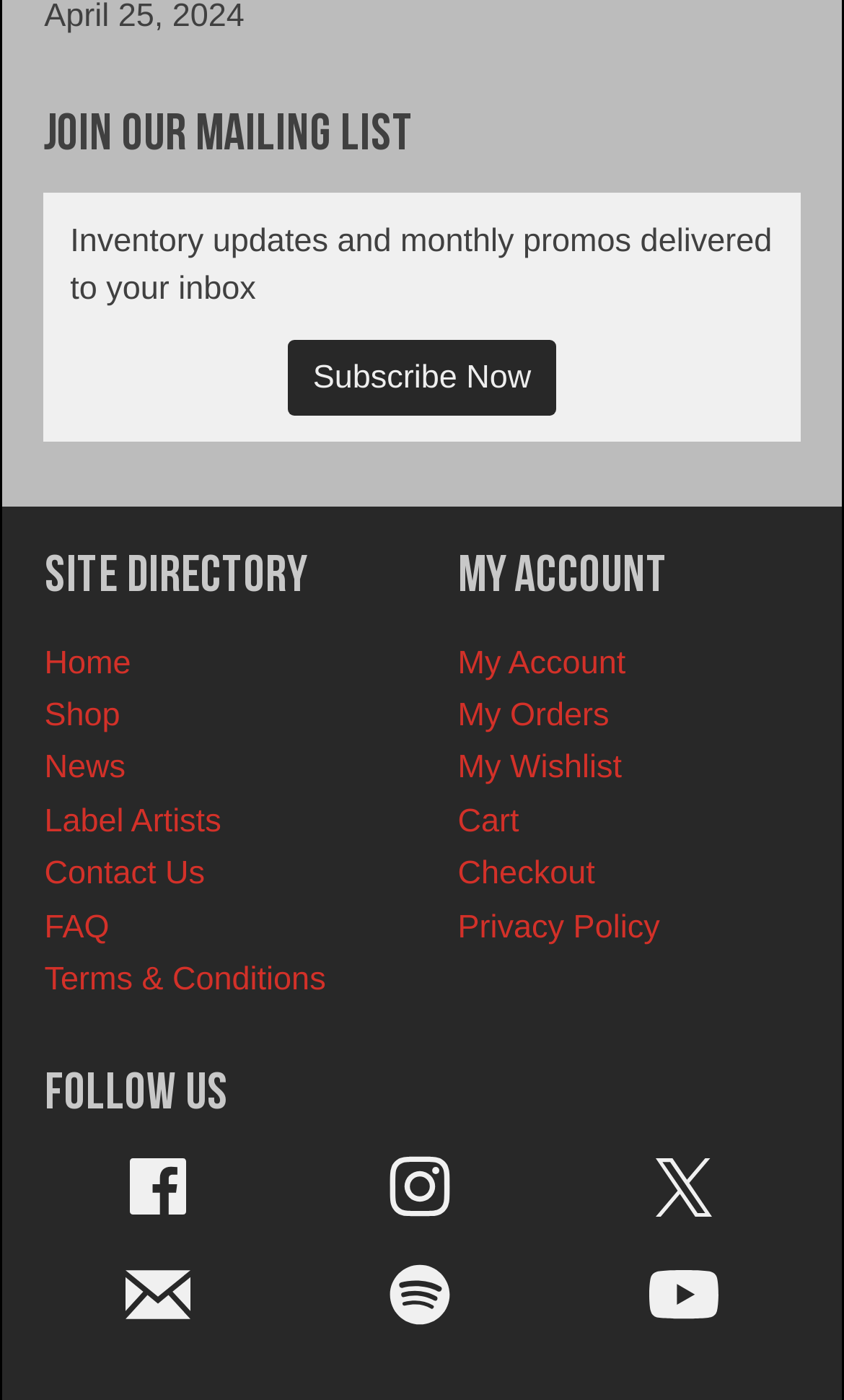Using the information shown in the image, answer the question with as much detail as possible: What is the name of the section that contains links to 'Home', 'Shop', and 'News'?

The links to 'Home', 'Shop', and 'News' are located under the 'Site Directory' heading, which suggests that this section contains links to various parts of the website.